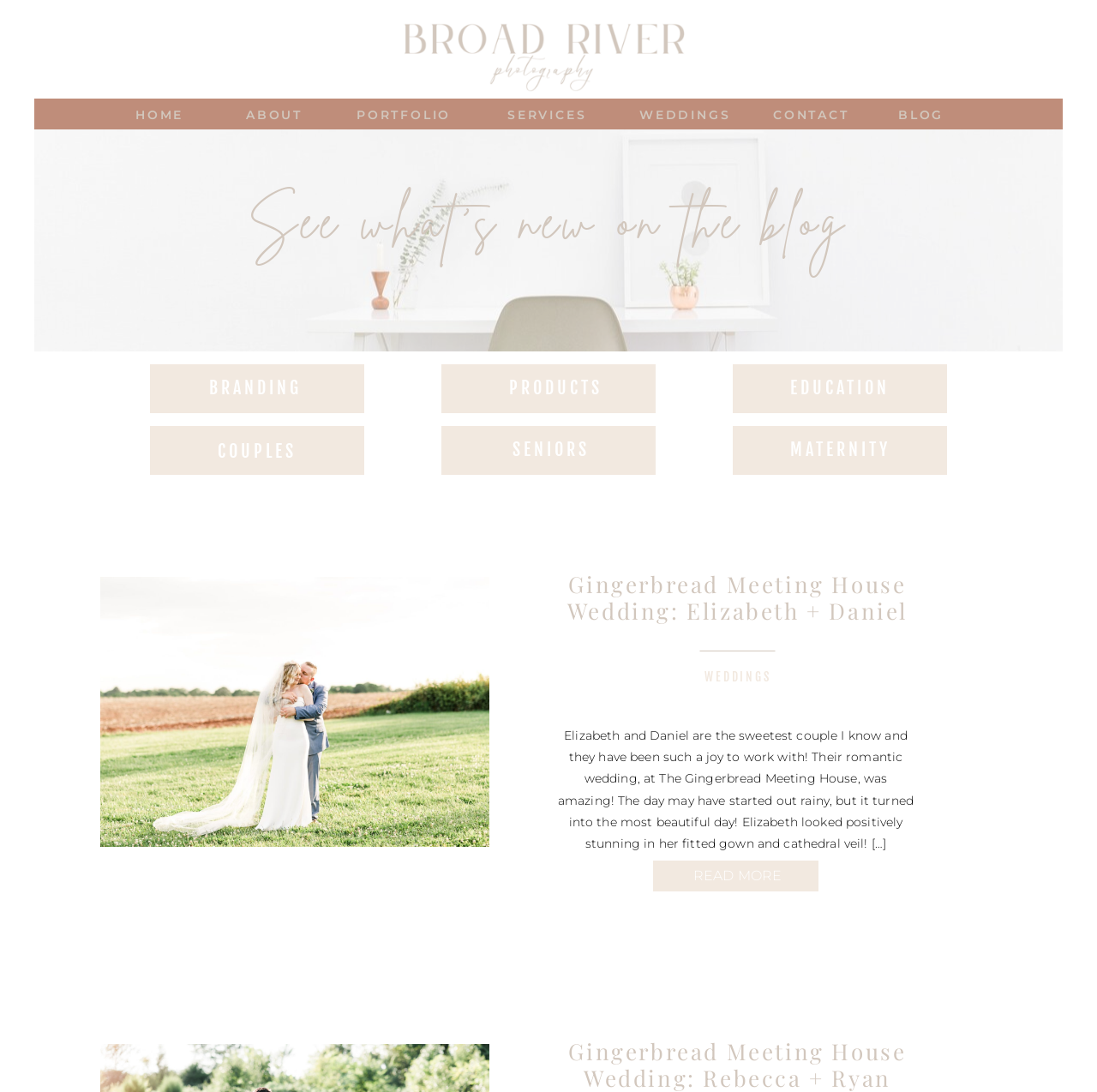Specify the bounding box coordinates of the element's region that should be clicked to achieve the following instruction: "Click on the 'READ MORE' button". The bounding box coordinates consist of four float numbers between 0 and 1, in the format [left, top, right, bottom].

[0.632, 0.794, 0.713, 0.809]